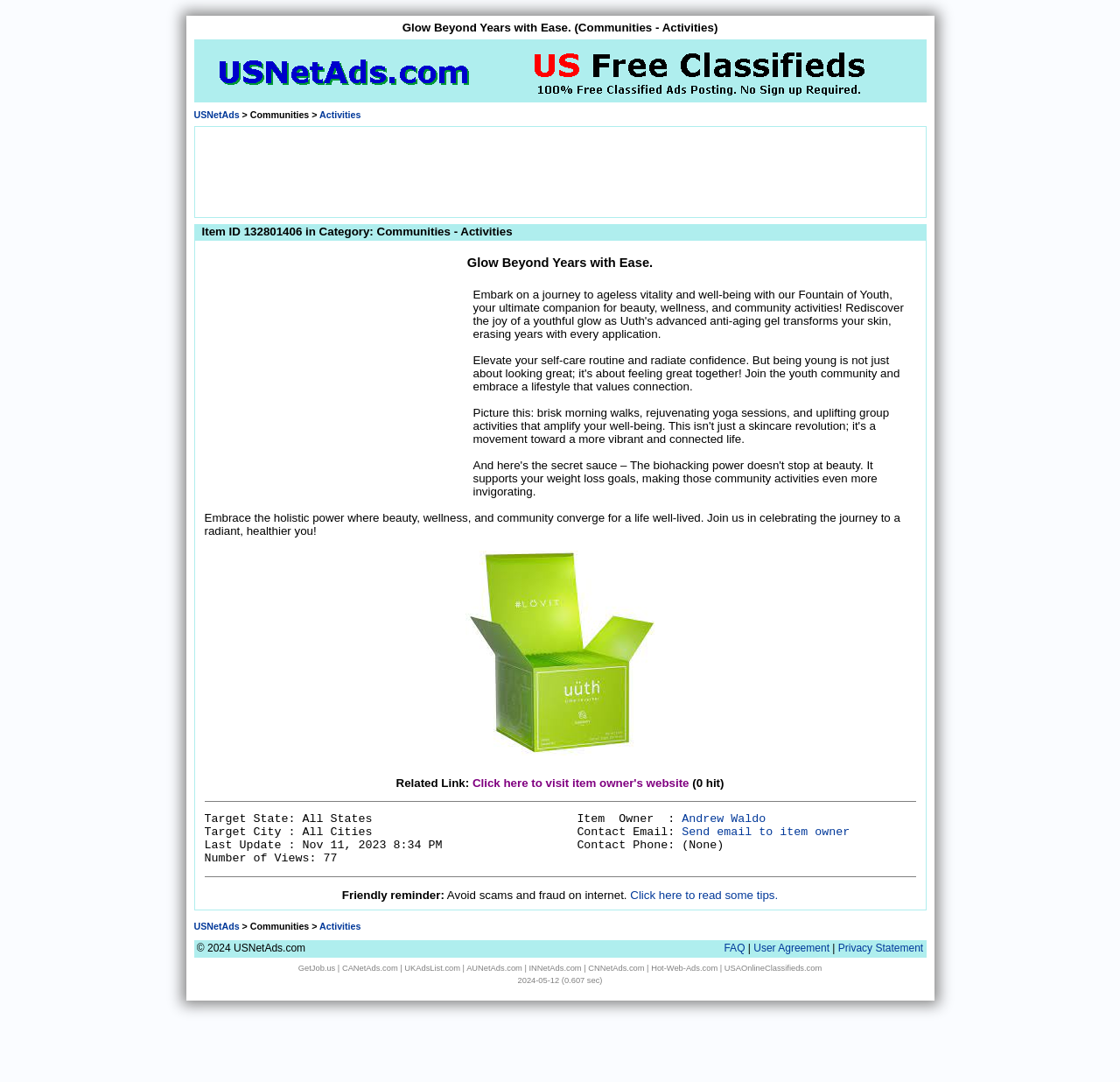Can you give a detailed response to the following question using the information from the image? What is the name of the item being promoted?

The item being promoted is referred to as the 'Fountain of Youth' in the description, which is a skincare product that claims to erase years with every application and promote a youthful glow.